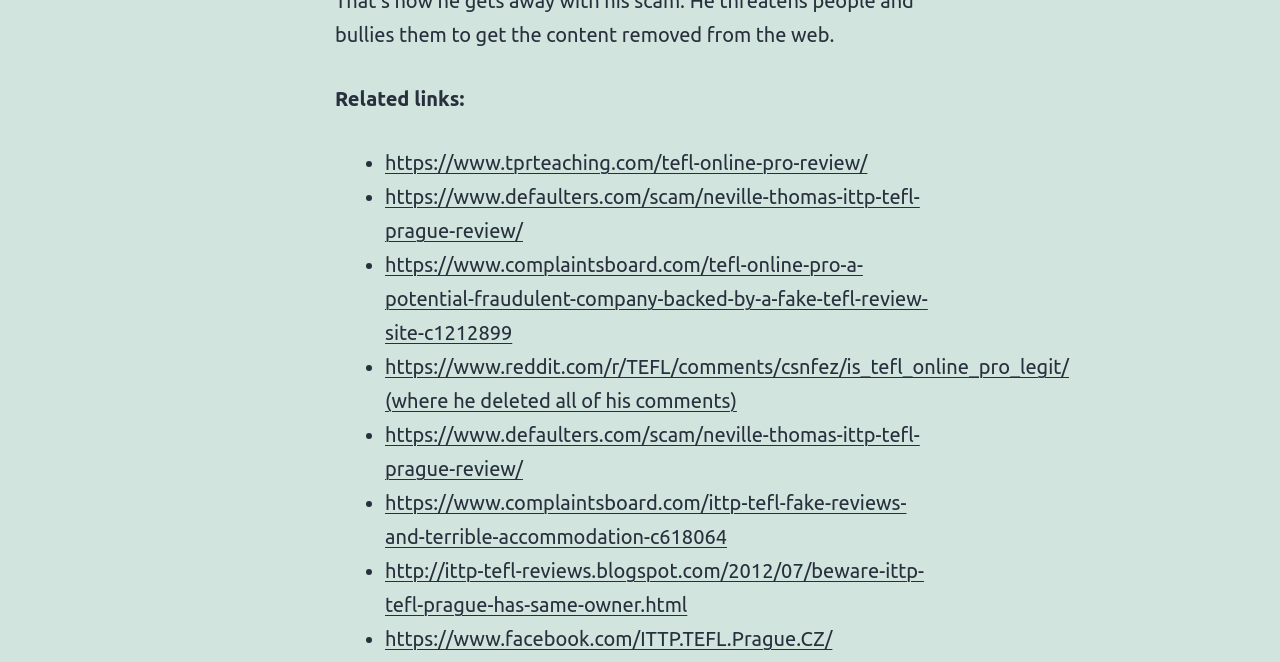Can you give a detailed response to the following question using the information from the image? What type of content is presented on the webpage?

The webpage presents a list of links to reviews, complaints, and discussions about TEFL Online Pro, suggesting that the content is focused on providing feedback and opinions about the company.